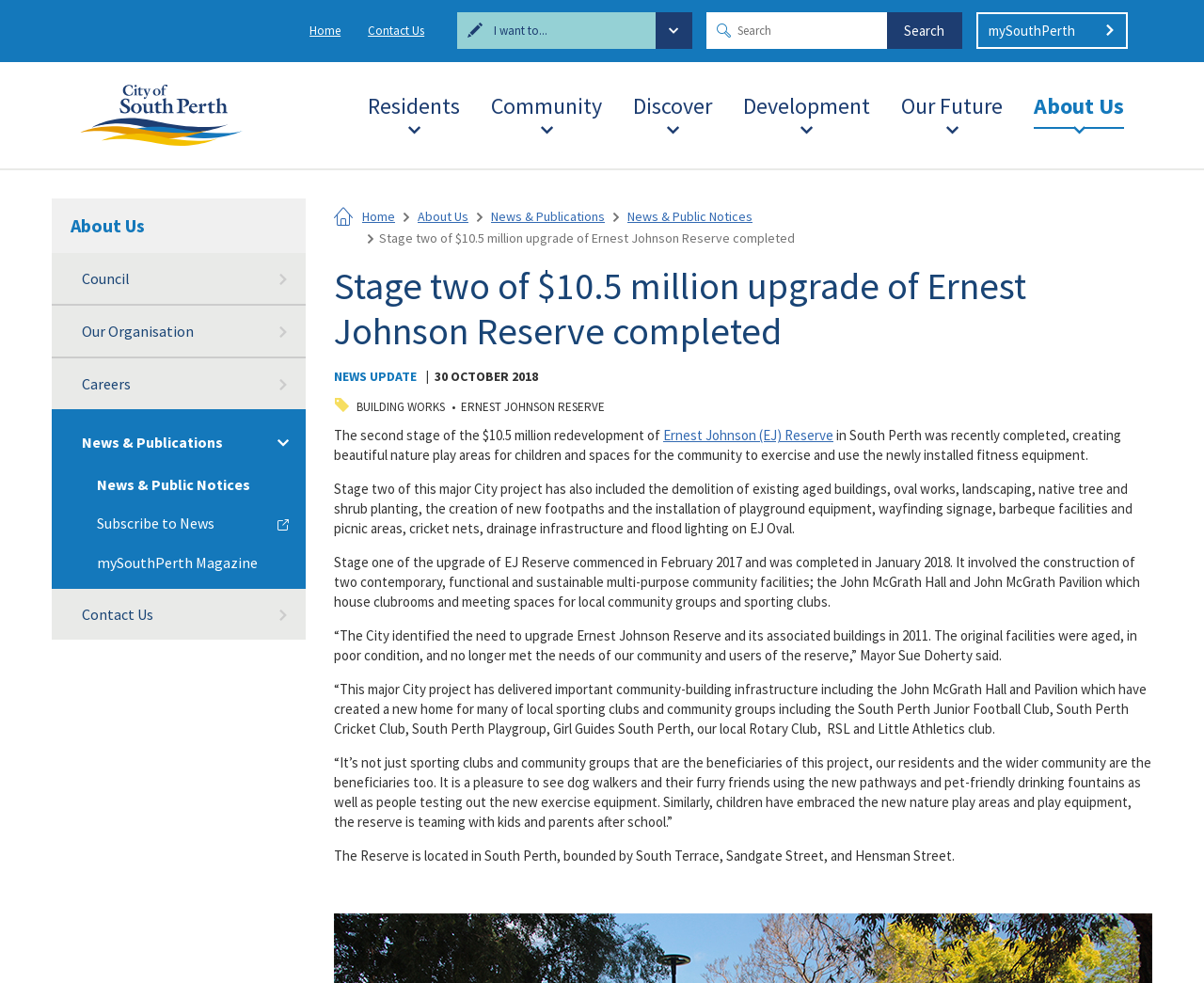Please identify the bounding box coordinates of the element's region that I should click in order to complete the following instruction: "Click on the 'get in touch' link". The bounding box coordinates consist of four float numbers between 0 and 1, i.e., [left, top, right, bottom].

None